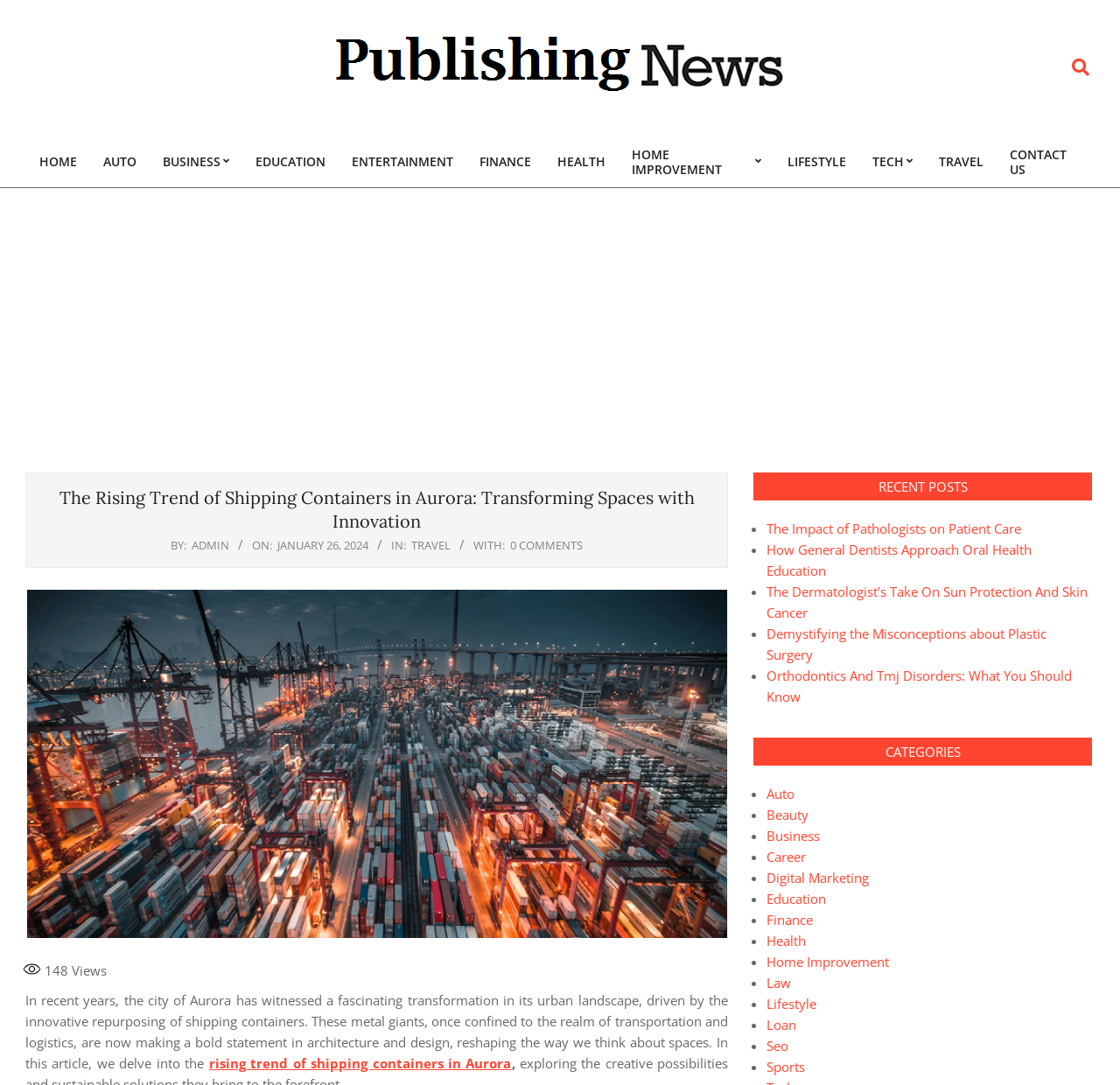Find the headline of the webpage and generate its text content.

The Rising Trend of Shipping Containers in Aurora: Transforming Spaces with Innovation